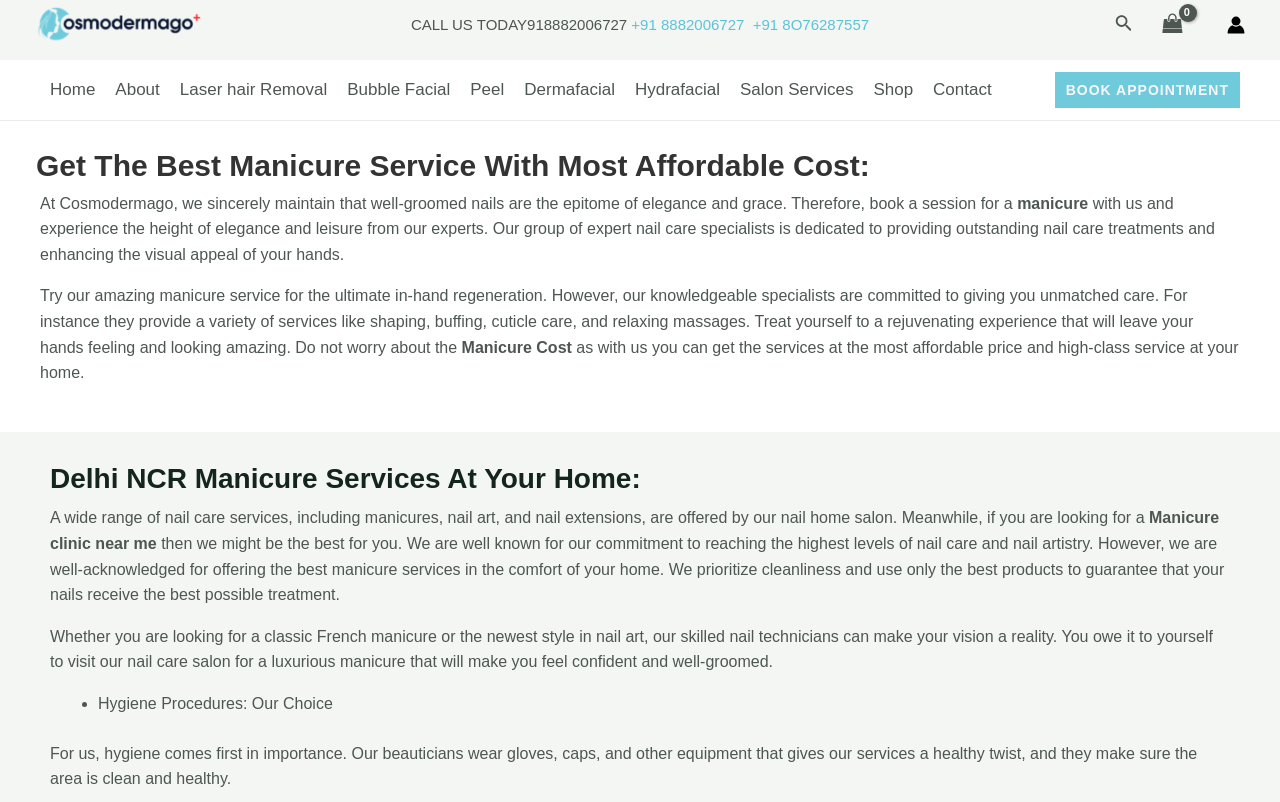Illustrate the webpage thoroughly, mentioning all important details.

The webpage is about Cosmodermago, a beauty service provider that offers manicure services. At the top left, there is a logo of Cosmodermago, accompanied by a link to the website. Next to it, there is a call-to-action button "CALL US TODAY" with a phone number. On the right side of the top section, there are links to search, view shopping cart, and account icons.

Below the top section, there is a navigation menu with links to various pages, including Home, About, Laser hair Removal, Bubble Facial, and more. 

The main content of the webpage is about the manicure service offered by Cosmodermago. There is a heading "Get The Best Manicure Service With Most Affordable Cost" followed by a paragraph describing the importance of well-groomed nails. The text explains that Cosmodermago provides expert nail care services, including shaping, buffing, cuticle care, and relaxing massages.

Further down, there is a section about the cost of the manicure service, emphasizing that it is affordable. Below that, there is a heading "Delhi NCR Manicure Services At Your Home" with a link to the same title. The text describes the range of nail care services offered by Cosmodermago, including manicures, nail art, and nail extensions. It also highlights the commitment to cleanliness and the use of high-quality products.

The webpage also mentions that Cosmodermago offers a luxurious manicure experience, whether it's a classic French manicure or the latest nail art style. Finally, there is a section about hygiene procedures, emphasizing the importance of cleanliness and the measures taken by the beauticians to ensure a healthy environment.